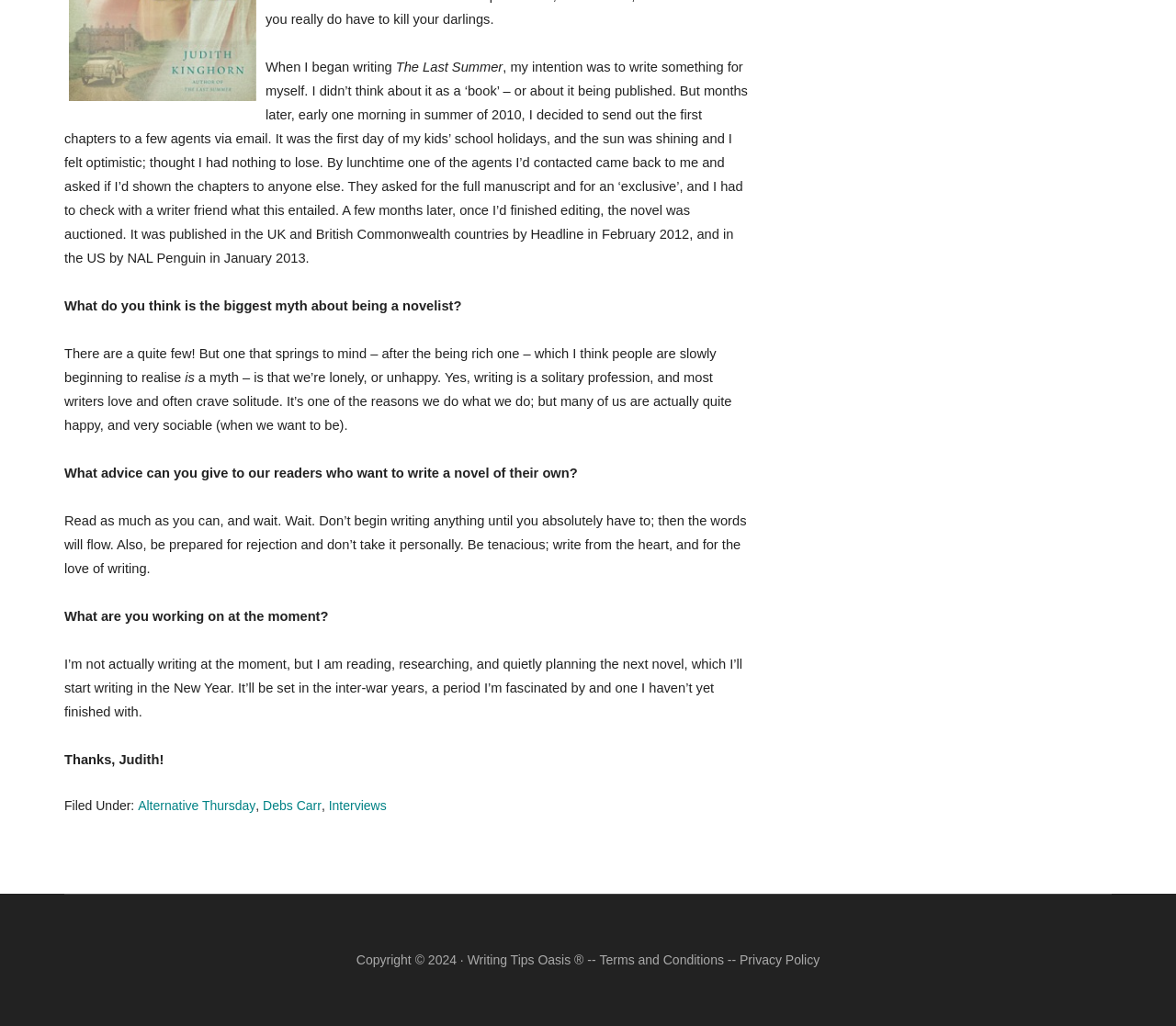What is the author's intention when writing 'The Last Summer'?
Look at the image and respond with a one-word or short-phrase answer.

to write something for herself